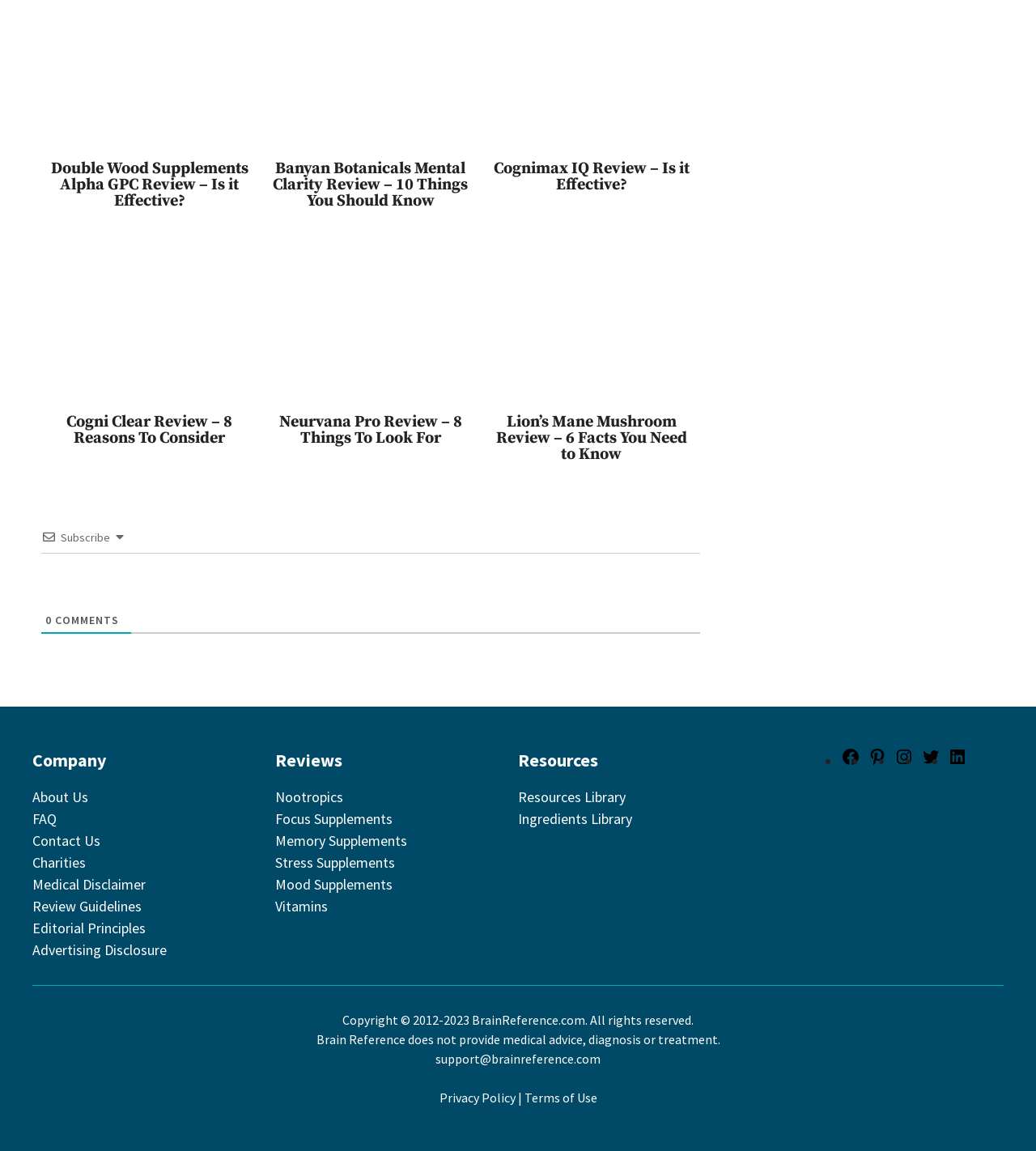Please specify the bounding box coordinates of the clickable section necessary to execute the following command: "Subscribe to the newsletter".

[0.059, 0.46, 0.106, 0.473]